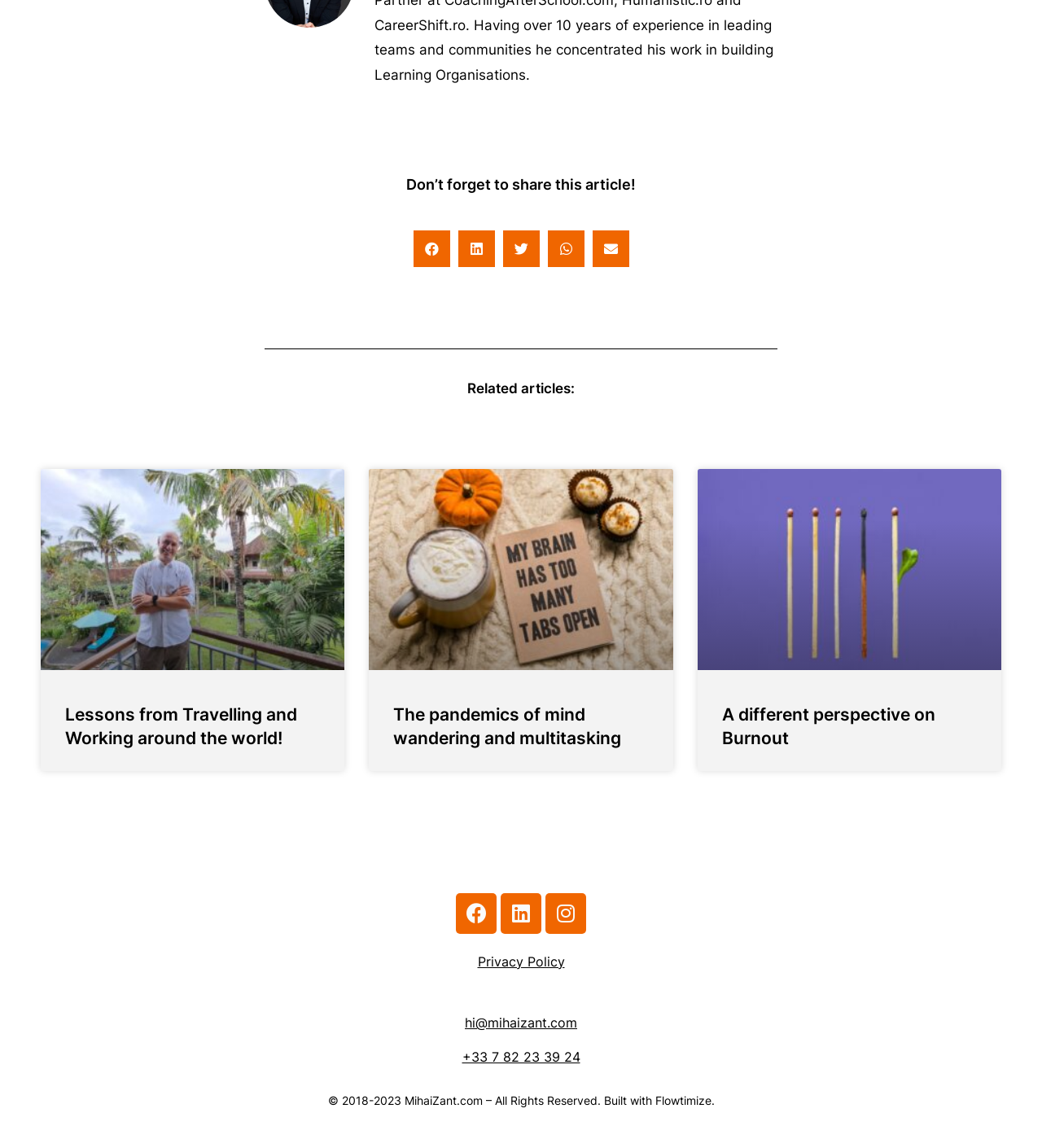Find and indicate the bounding box coordinates of the region you should select to follow the given instruction: "View Mihai ZANT's profile".

[0.352, 0.361, 0.647, 0.63]